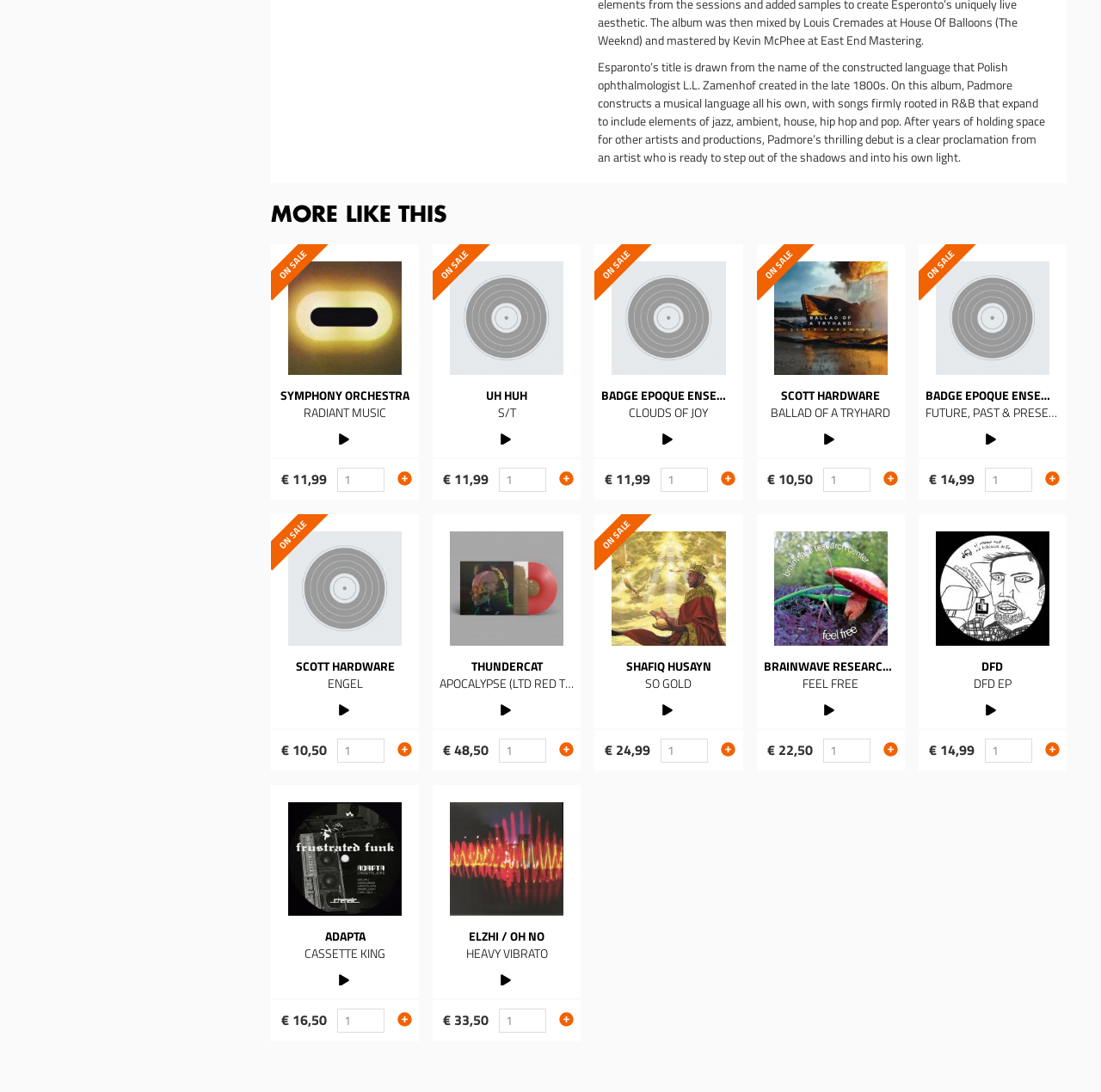How many 'PLAY' buttons are there on the webpage?
Deliver a detailed and extensive answer to the question.

I counted the number of 'PLAY' buttons on the webpage, and there are 10 buttons.